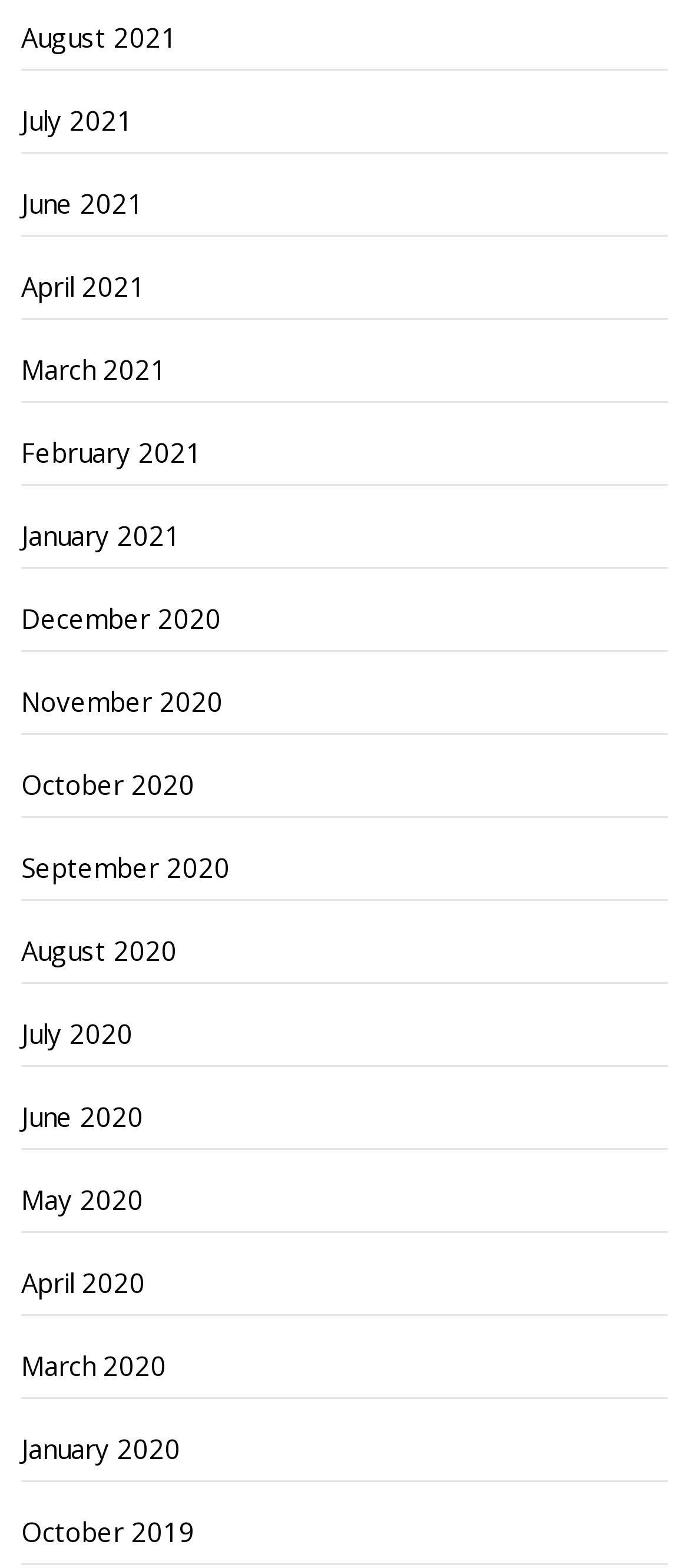How many links are there in total?
Based on the image, provide your answer in one word or phrase.

15